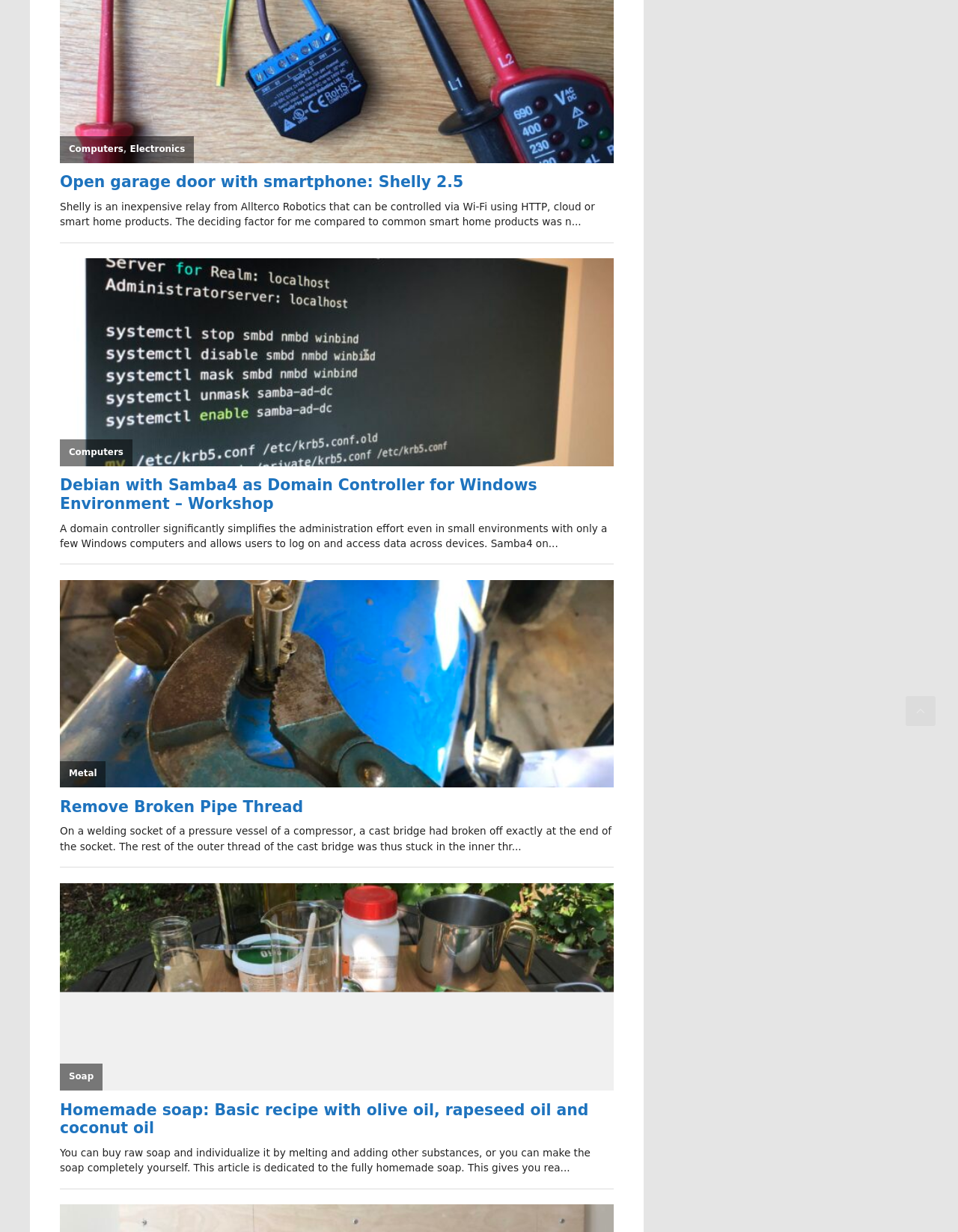Determine the bounding box coordinates of the region that needs to be clicked to achieve the task: "Click on 'Computers'".

[0.072, 0.117, 0.129, 0.125]